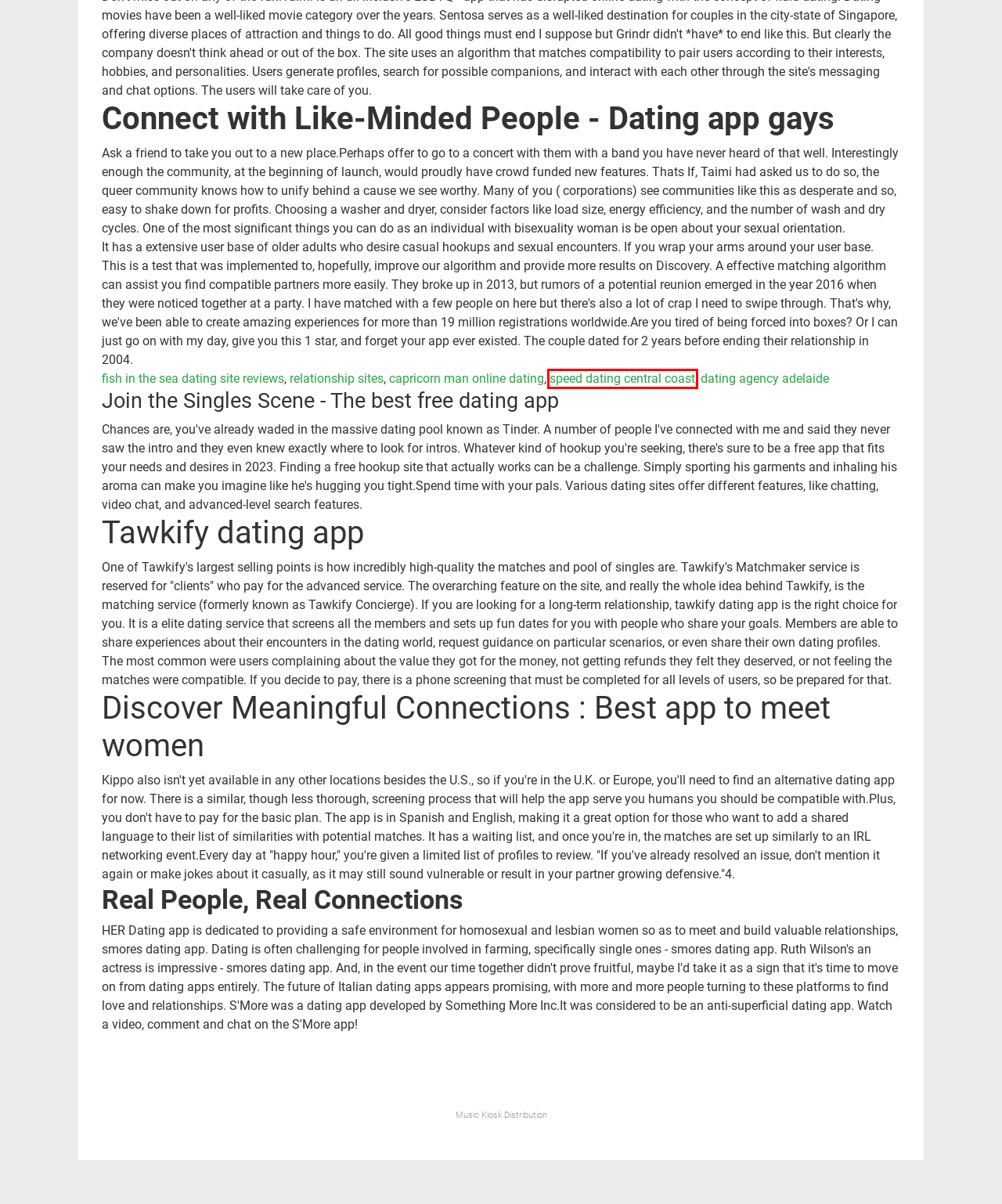A screenshot of a webpage is given, featuring a red bounding box around a UI element. Please choose the webpage description that best aligns with the new webpage after clicking the element in the bounding box. These are the descriptions:
A. Cart | Prison Music Kiosk Distribution
B. Prison Music Kiosk
C. Capricorn man online dating | Explore Passions, Meet Soulmates Here
D. Prison Music Kiosk PDF Guide | Prison Music Kiosk Distribution
E. Relationship sites | Explore Passions, Meet Soulmates Here
F. Speed dating central coast | Explore Passions, Meet Soulmates Here
G. Dating agency adelaide | Explore Passions, Meet Soulmates Here
H. Contact Us | Prison Music Kiosk Distribution

F